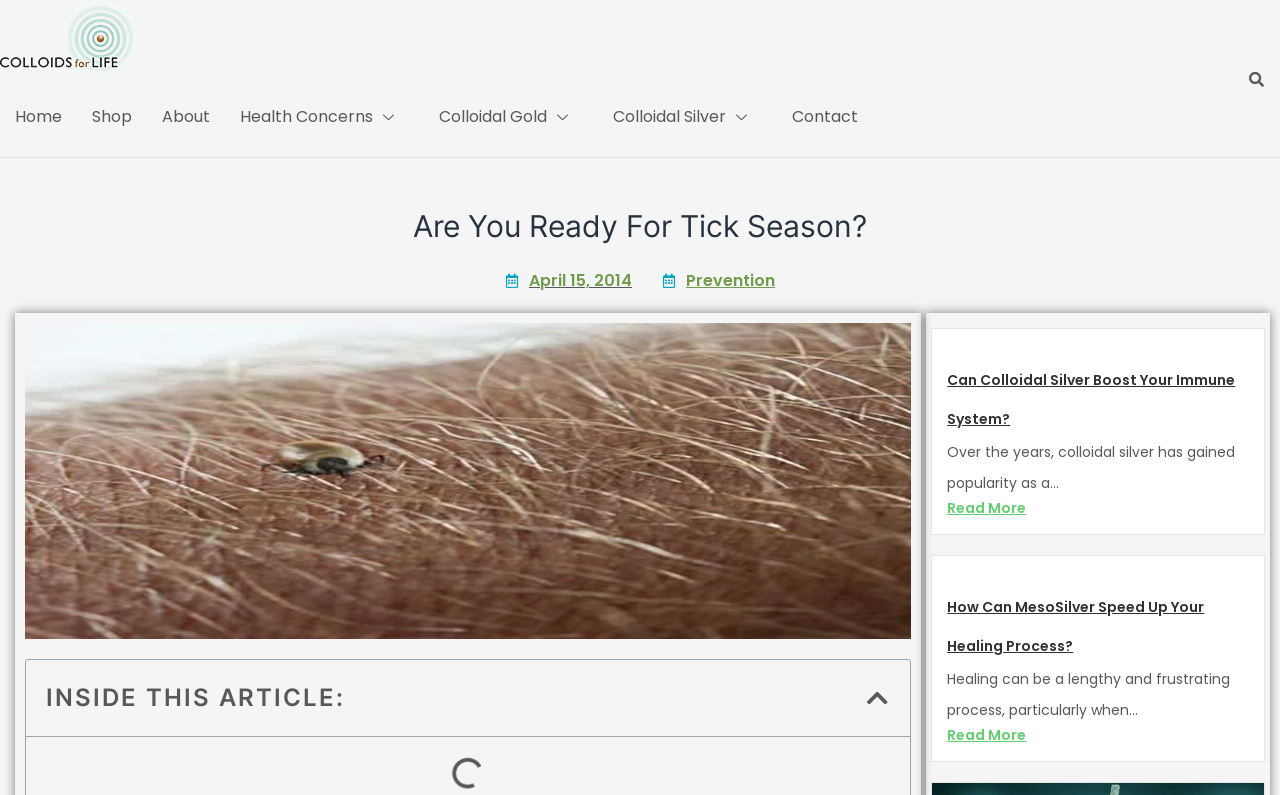Please find the top heading of the webpage and generate its text.

Are You Ready For Tick Season?